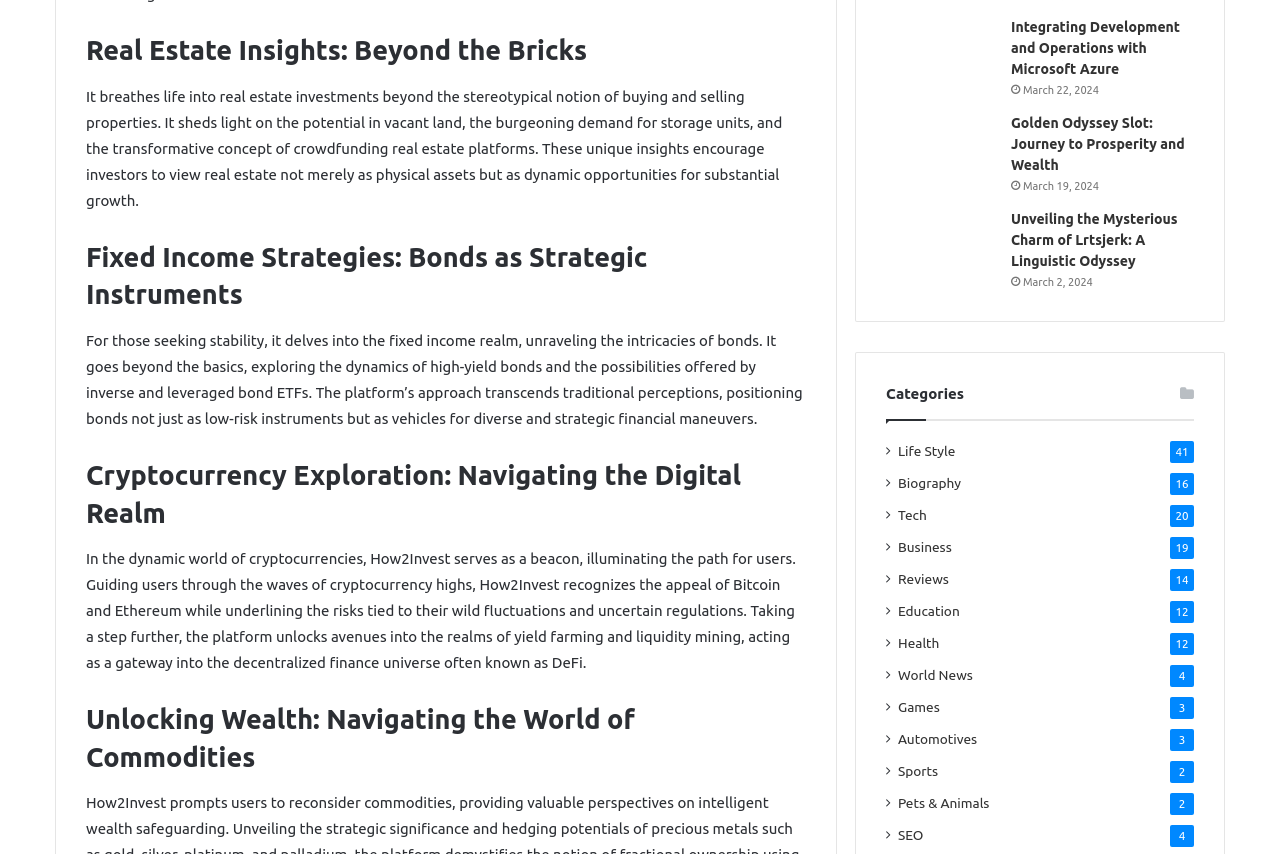Please identify the bounding box coordinates of the element I should click to complete this instruction: 'Browse the Business category'. The coordinates should be given as four float numbers between 0 and 1, like this: [left, top, right, bottom].

[0.702, 0.629, 0.744, 0.653]